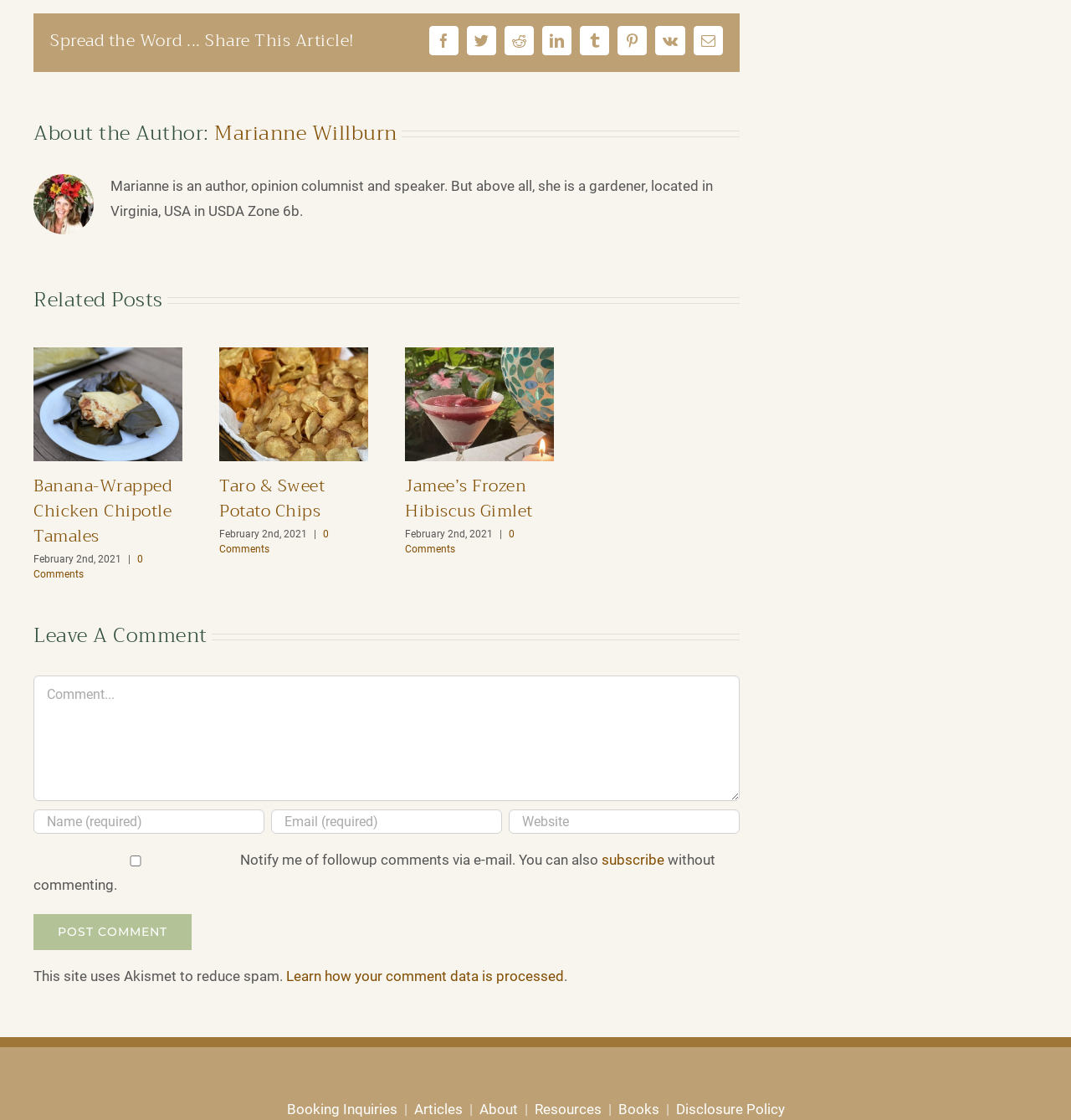What is the author's name?
Please provide a single word or phrase as your answer based on the image.

Marianne Willburn